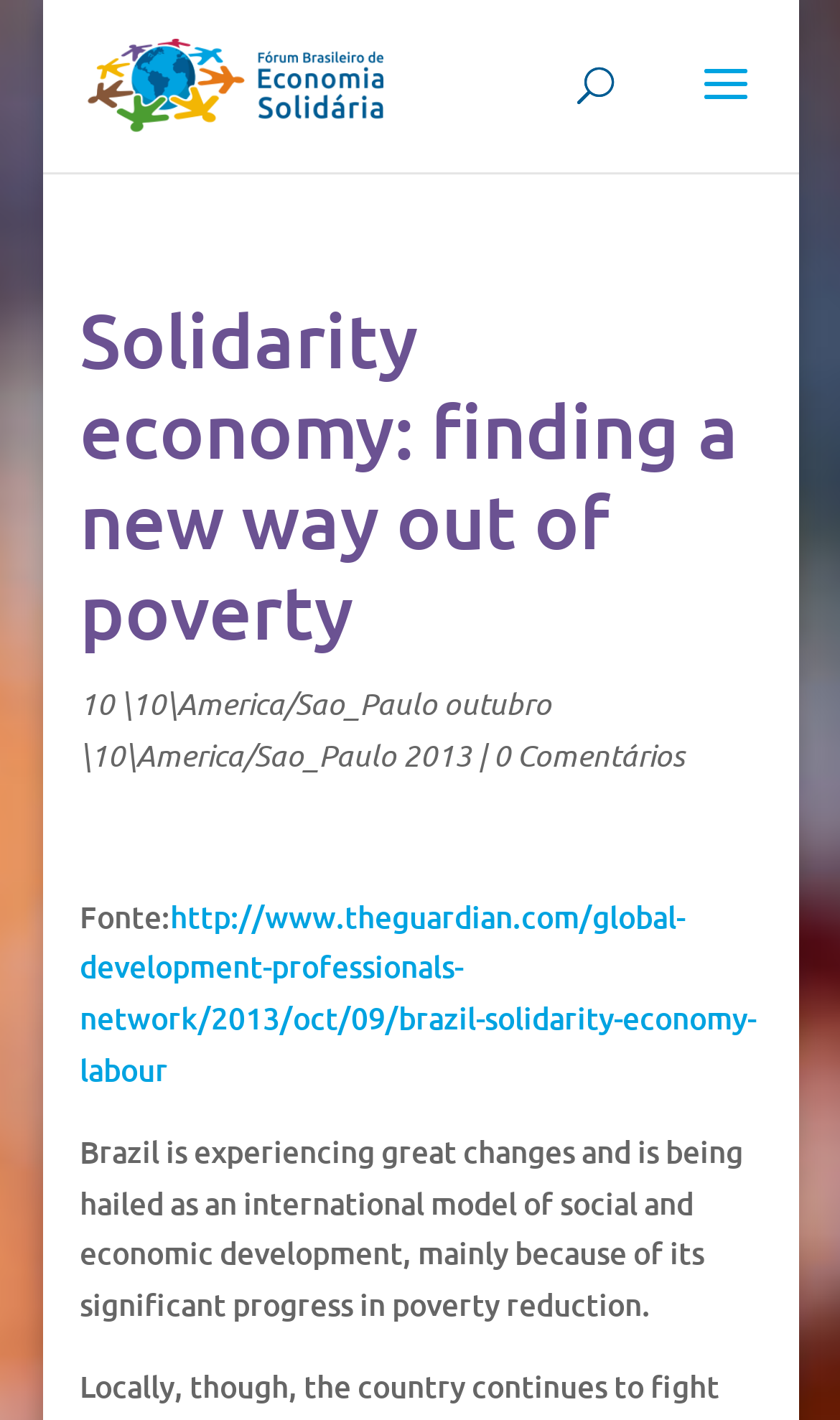How many comments does the article have?
Please answer the question with a detailed response using the information from the screenshot.

I found the number of comments by looking at the link element that contains the comment information, which is '0 Comentários'. The number of comments is 0.